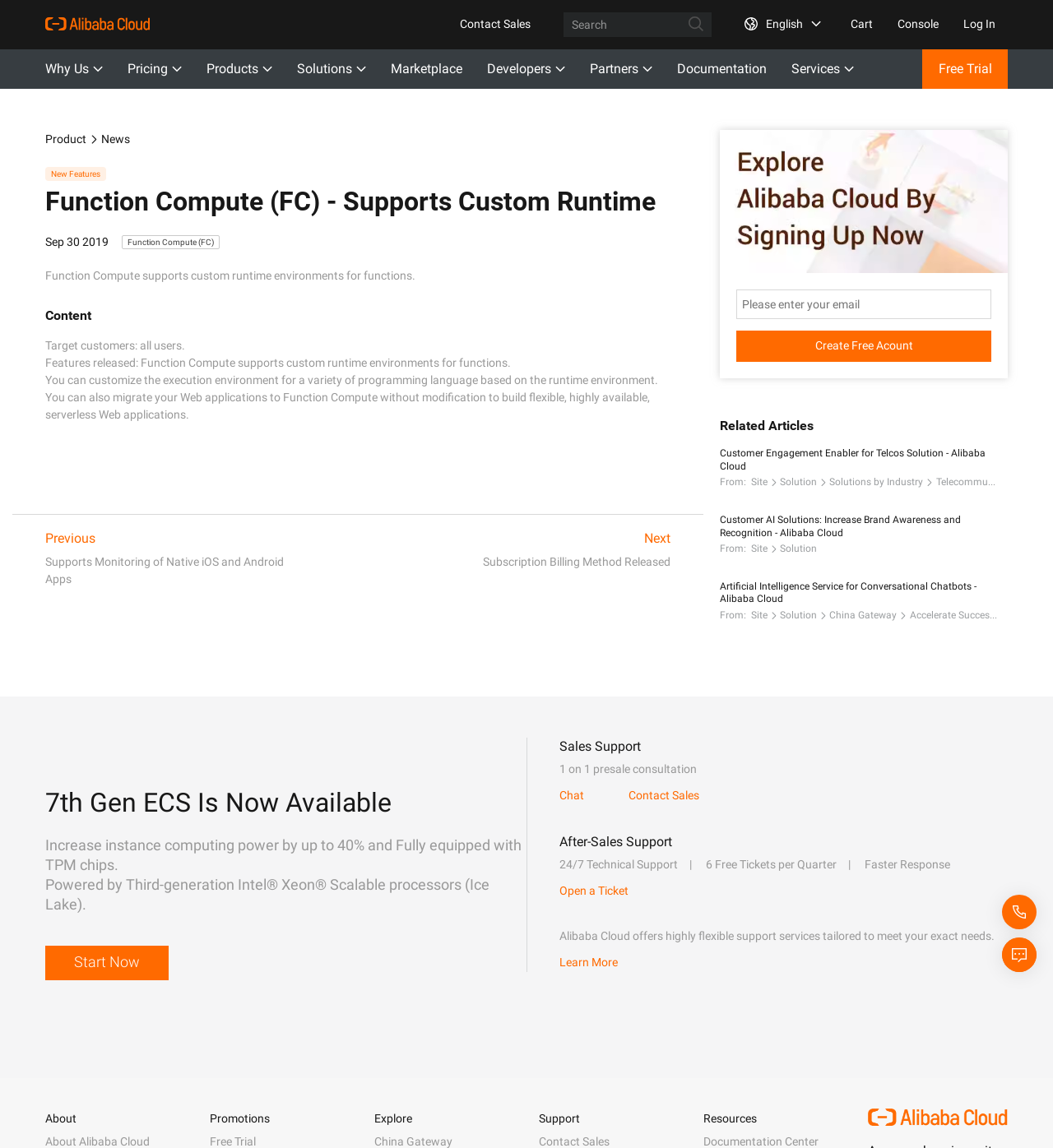Locate the bounding box coordinates of the UI element described by: "Learn More". Provide the coordinates as four float numbers between 0 and 1, formatted as [left, top, right, bottom].

[0.531, 0.832, 0.587, 0.844]